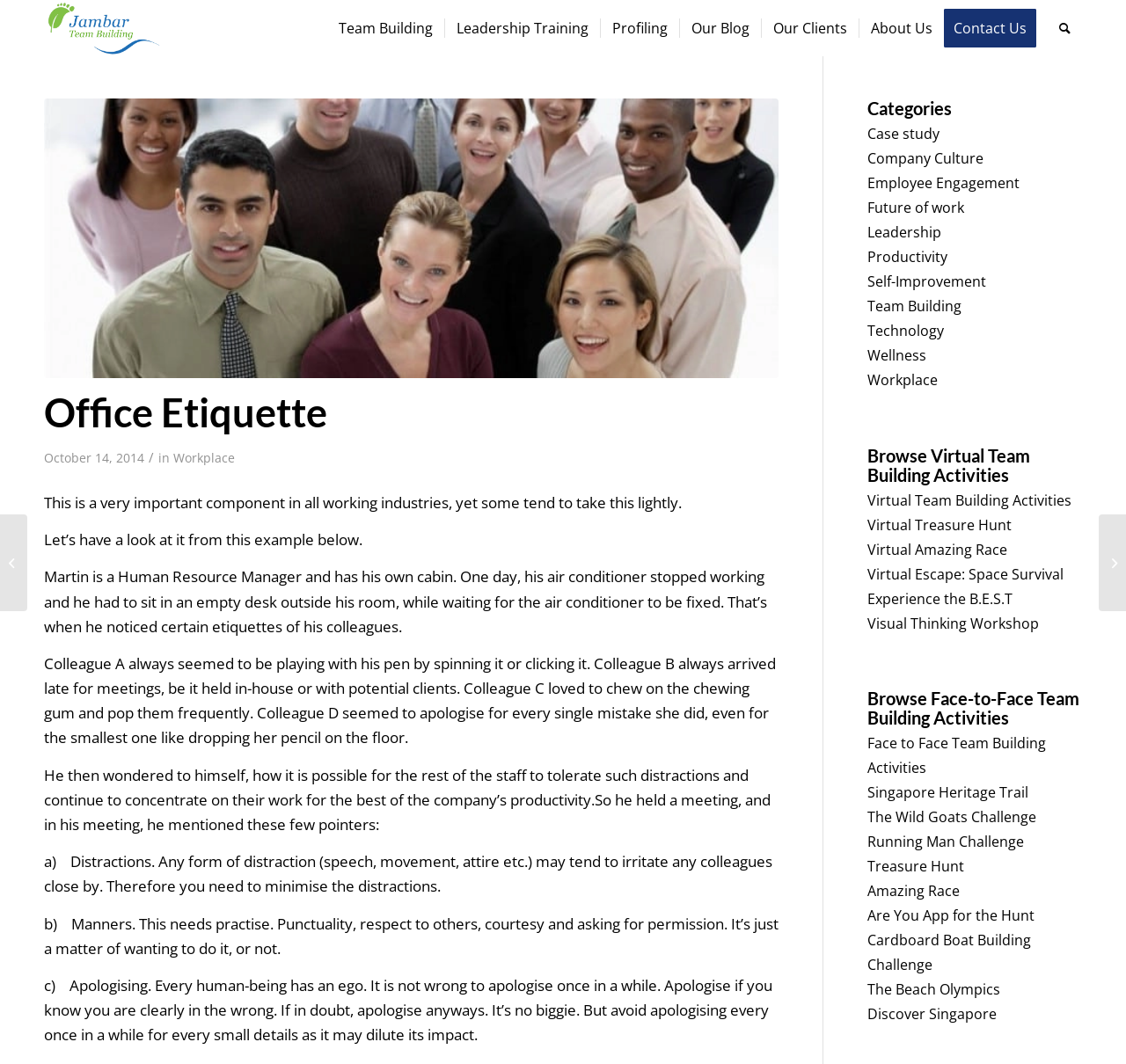Determine the bounding box coordinates of the section I need to click to execute the following instruction: "Search for something". Provide the coordinates as four float numbers between 0 and 1, i.e., [left, top, right, bottom].

[0.93, 0.0, 0.961, 0.053]